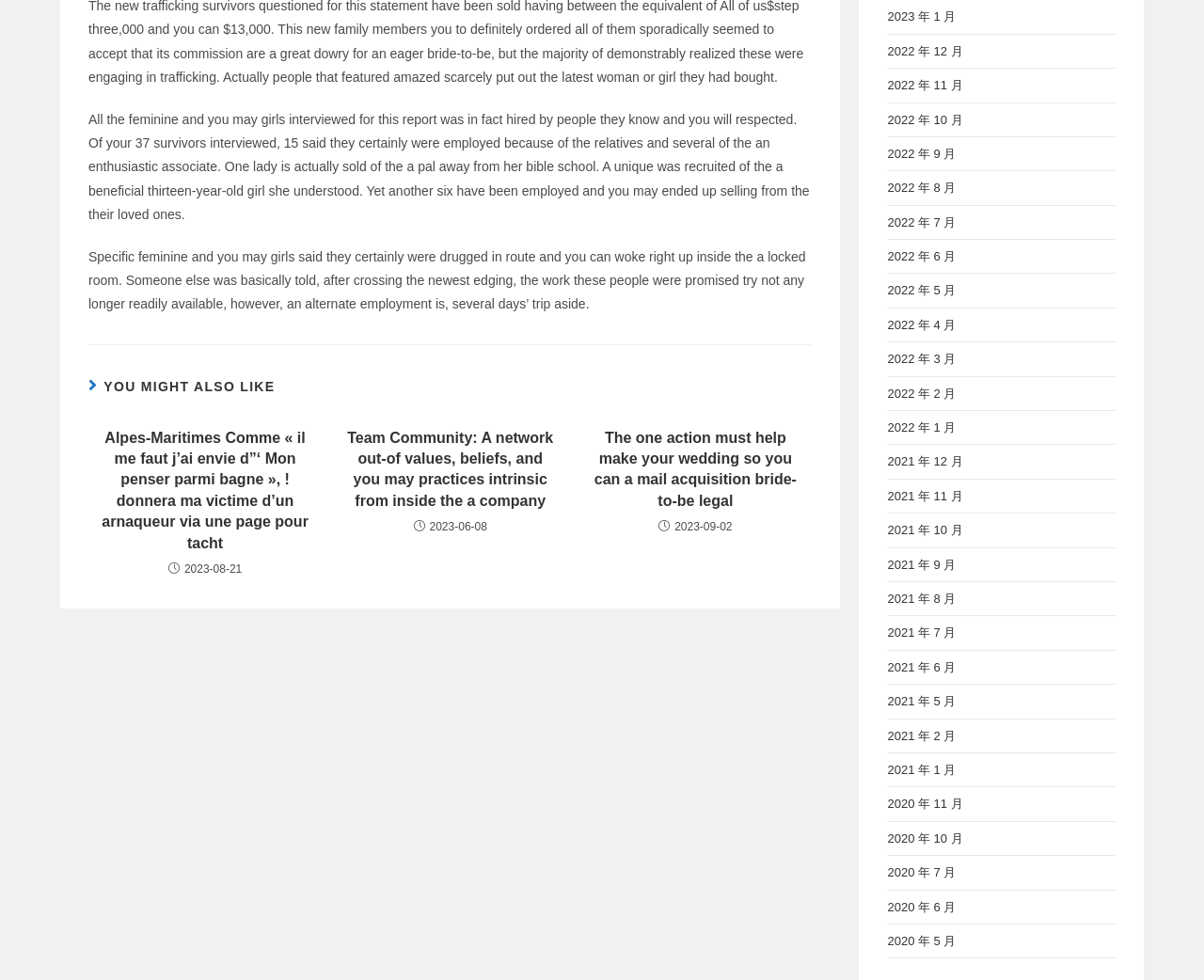Please locate the bounding box coordinates of the element that should be clicked to complete the given instruction: "Click on the link '2023 年 1 月'".

[0.737, 0.01, 0.794, 0.024]